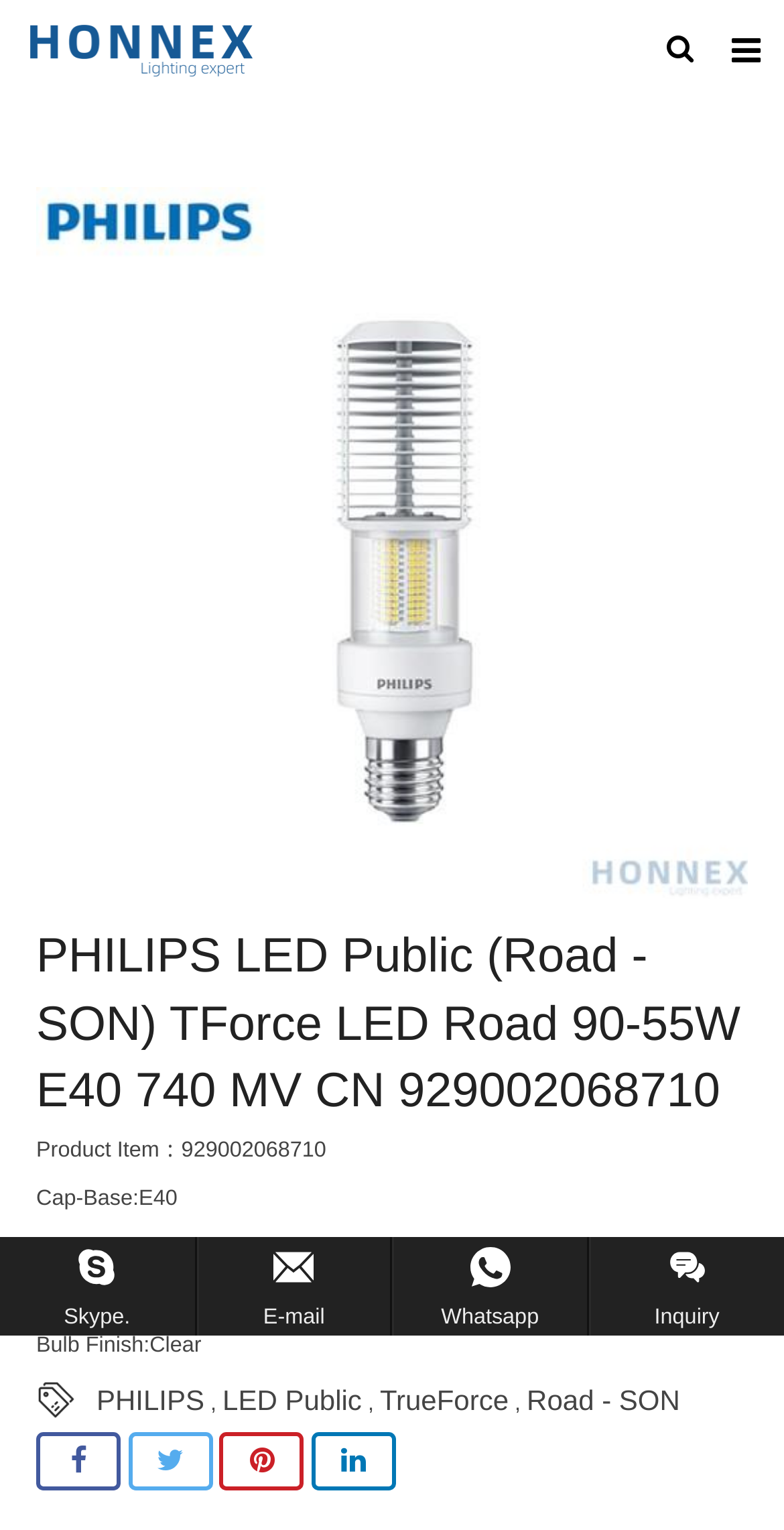Point out the bounding box coordinates of the section to click in order to follow this instruction: "Check 'Acer Aspire 5'".

None